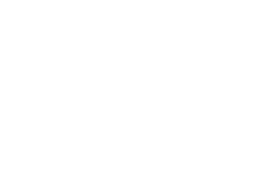Please respond to the question with a concise word or phrase:
What is the minimum sale price of the bracelet?

€24.90